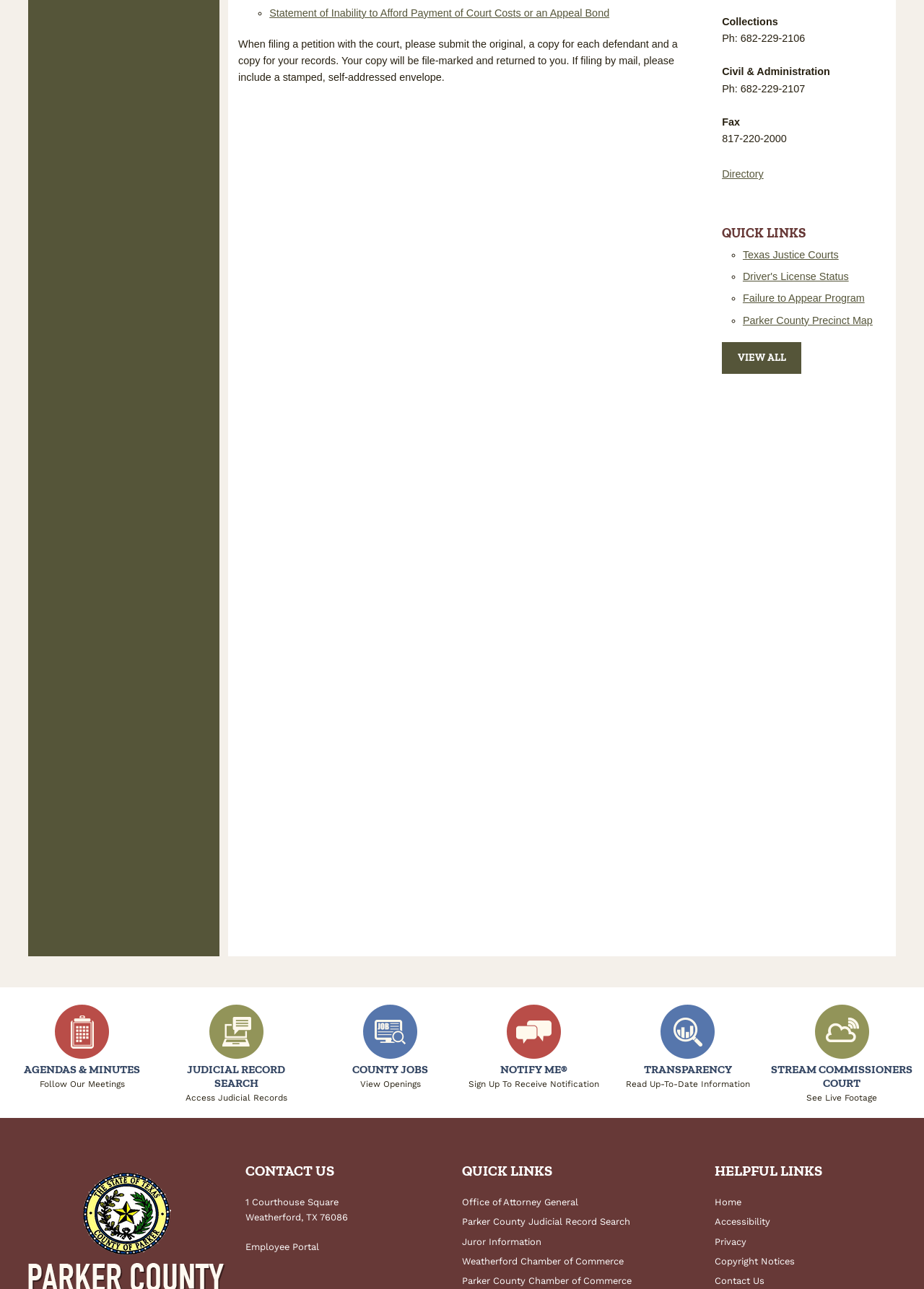Provide the bounding box coordinates, formatted as (top-left x, top-left y, bottom-right x, bottom-right y), with all values being floating point numbers between 0 and 1. Identify the bounding box of the UI element that matches the description: Driver's License Status

[0.804, 0.21, 0.918, 0.219]